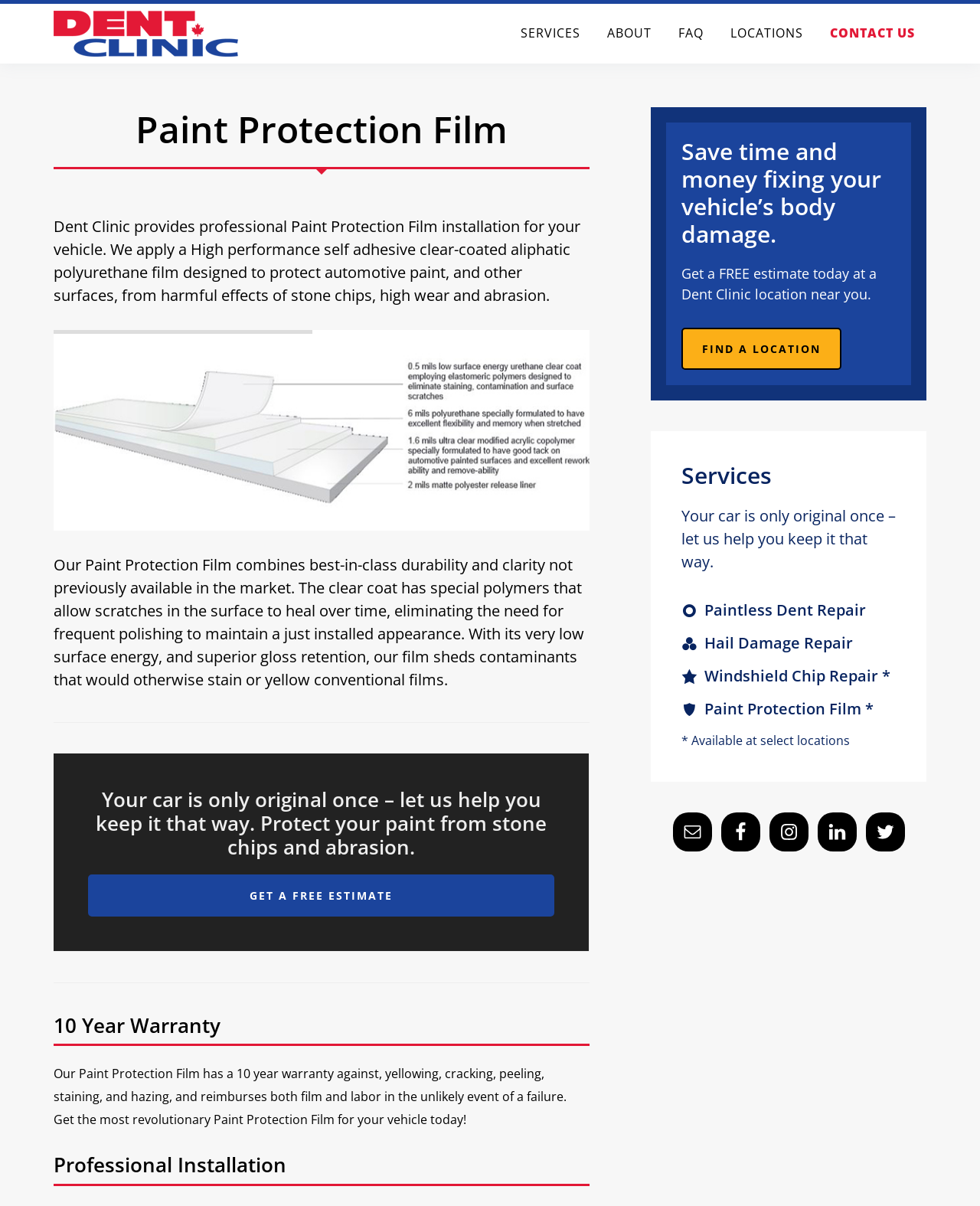Respond to the question below with a single word or phrase:
What is the warranty period for Paint Protection Film?

10 years